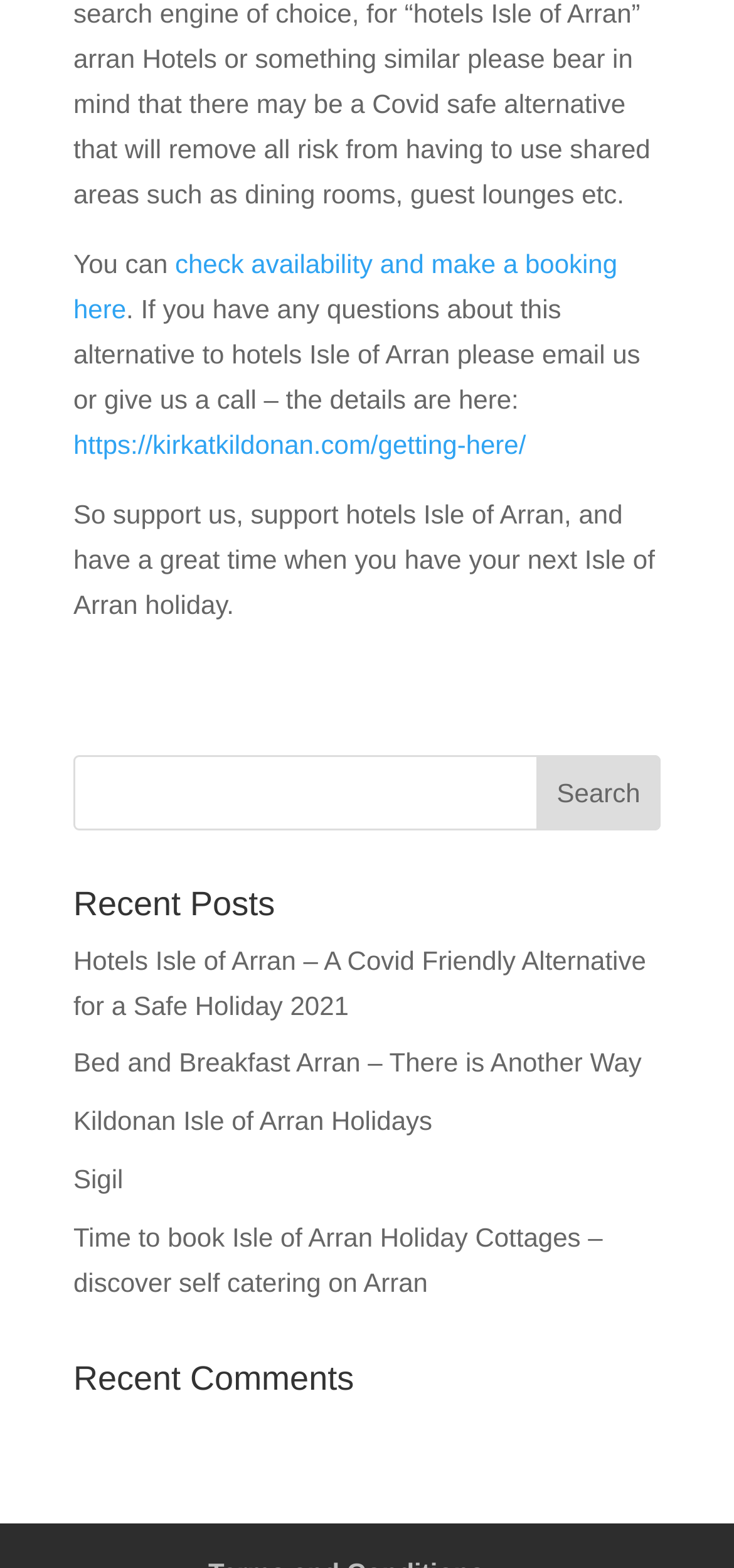What is the topic of the latest article?
Refer to the image and give a detailed answer to the query.

The latest article is titled 'Hotels Isle of Arran – A Covid Friendly Alternative for a Safe Holiday 2021', which suggests that the topic is about finding a safe and Covid-friendly alternative to hotels on the Isle of Arran.